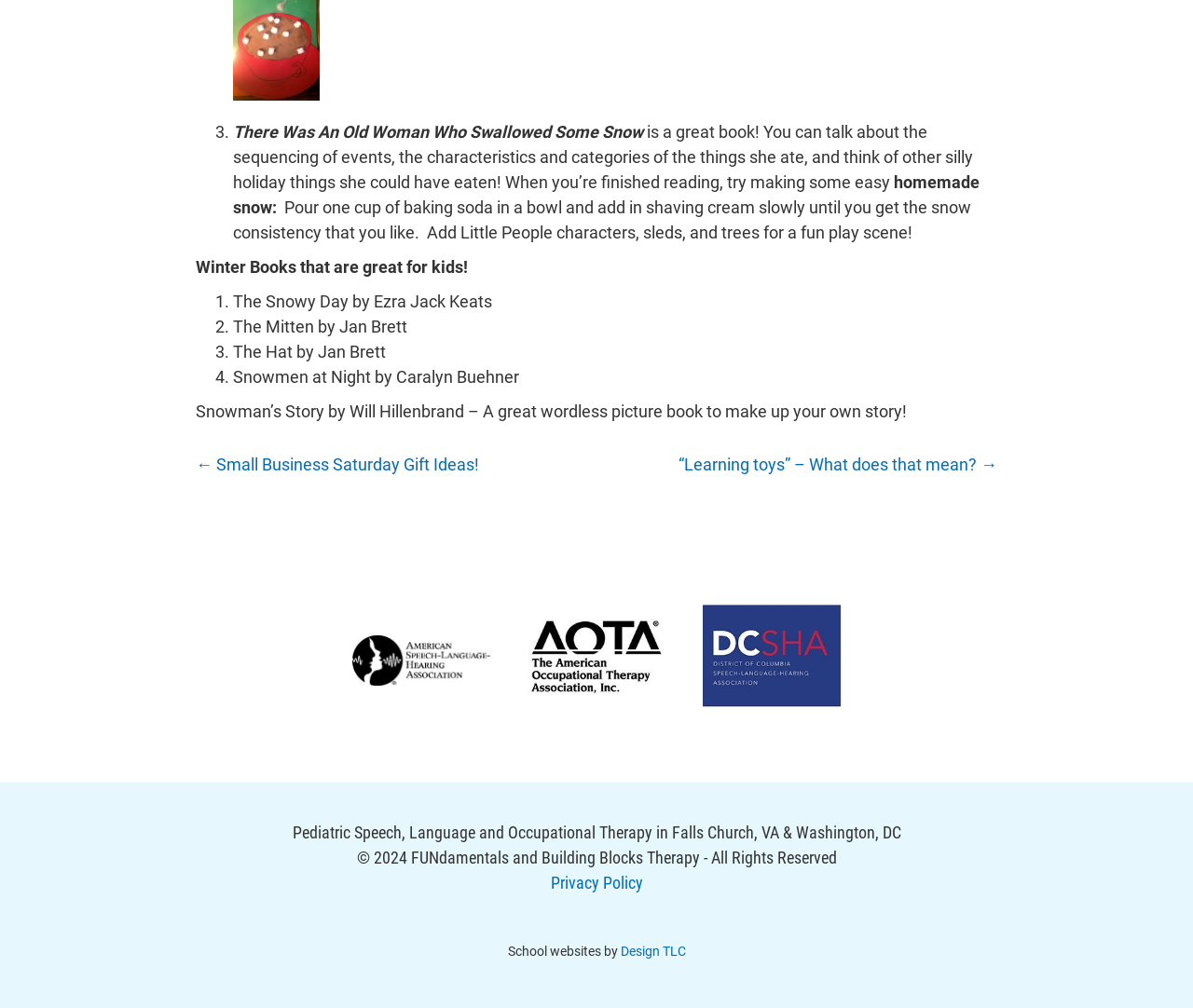What is the title of the first winter book recommendation?
Please ensure your answer to the question is detailed and covers all necessary aspects.

I looked at the static text element corresponding to the first list marker and found the title 'The Snowy Day by Ezra Jack Keats', so the title of the first winter book recommendation is 'The Snowy Day'.